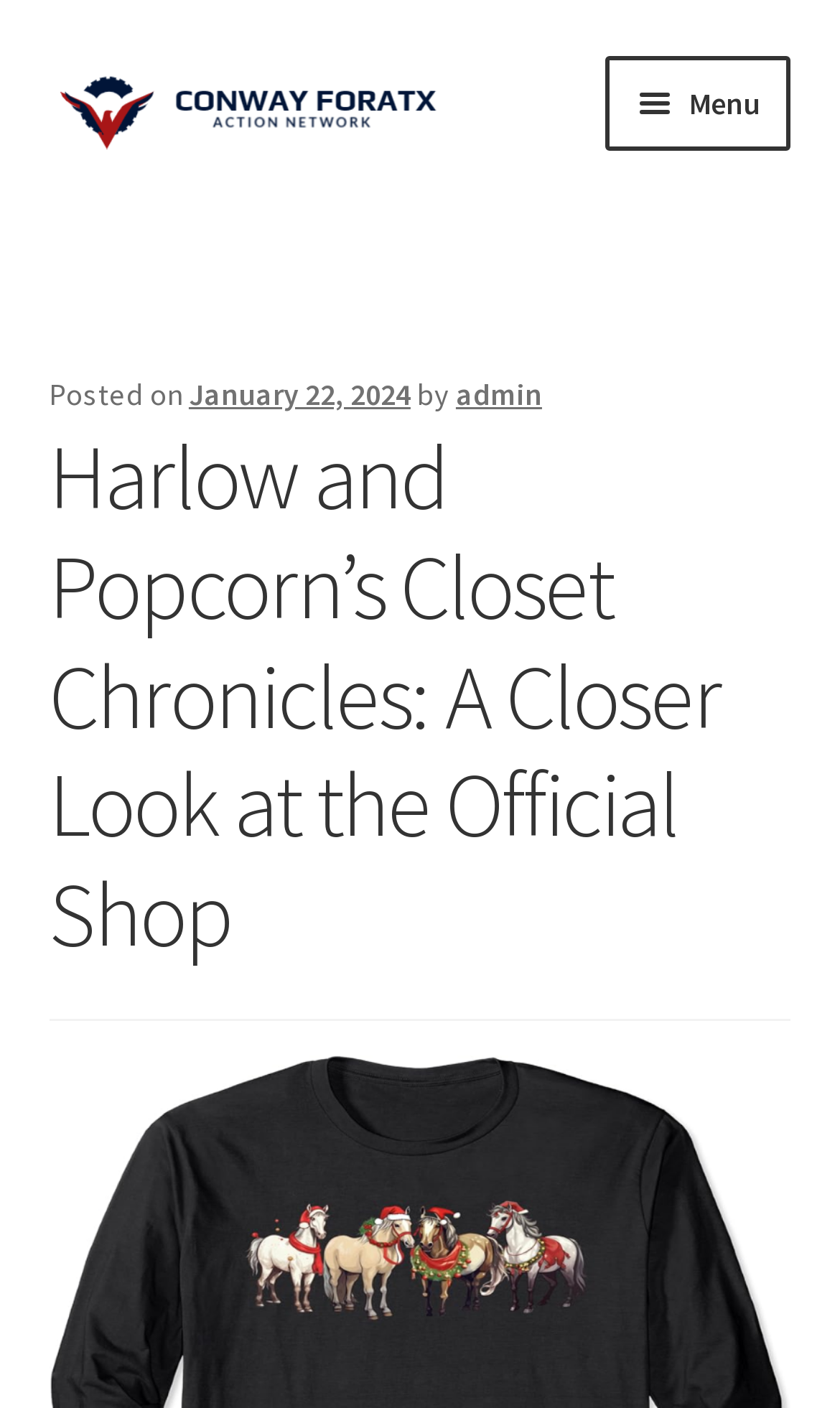Can you find and provide the main heading text of this webpage?

Harlow and Popcorn’s Closet Chronicles: A Closer Look at the Official Shop